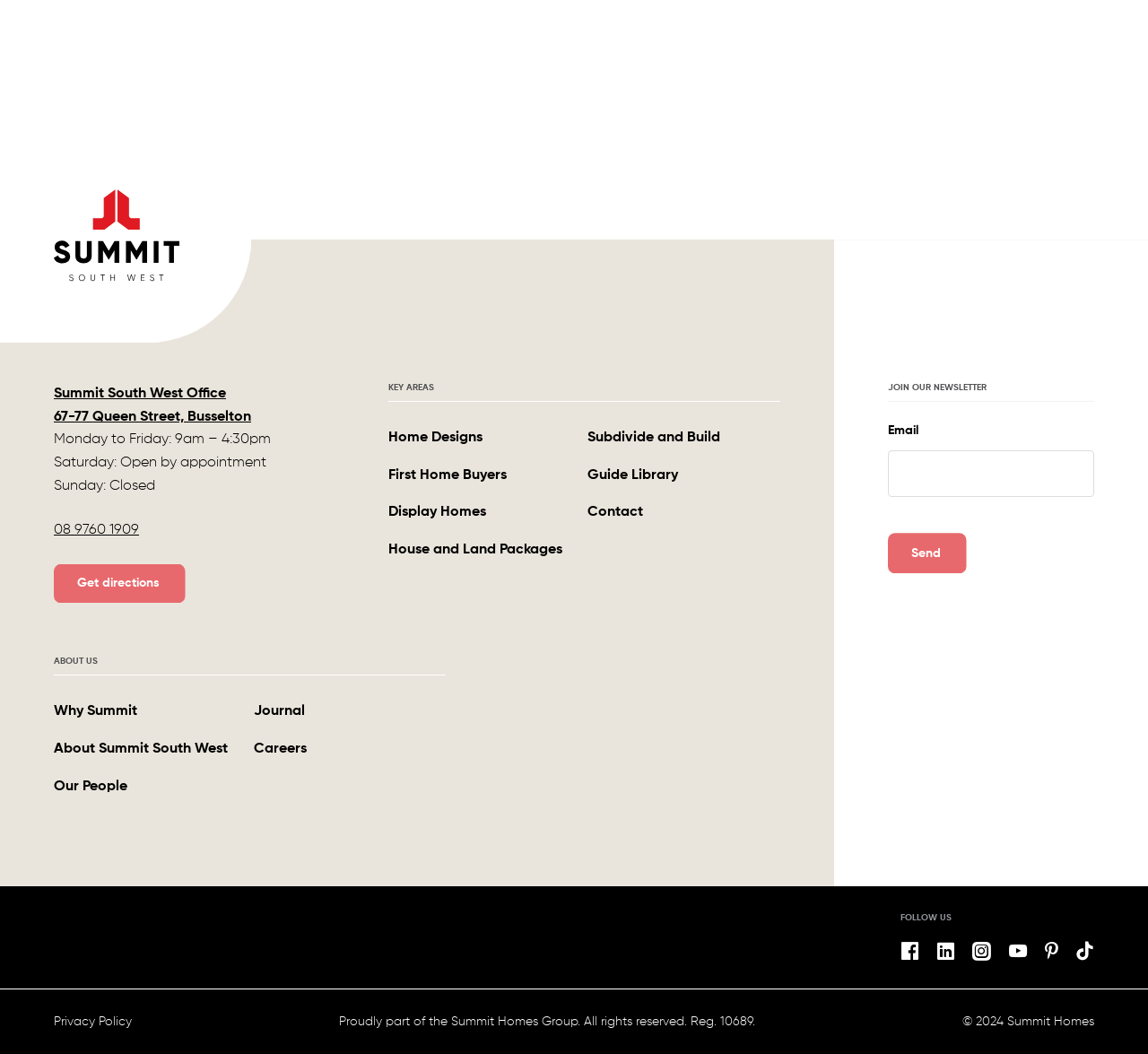Determine the bounding box of the UI element mentioned here: "Get directions". The coordinates must be in the format [left, top, right, bottom] with values ranging from 0 to 1.

[0.047, 0.535, 0.161, 0.572]